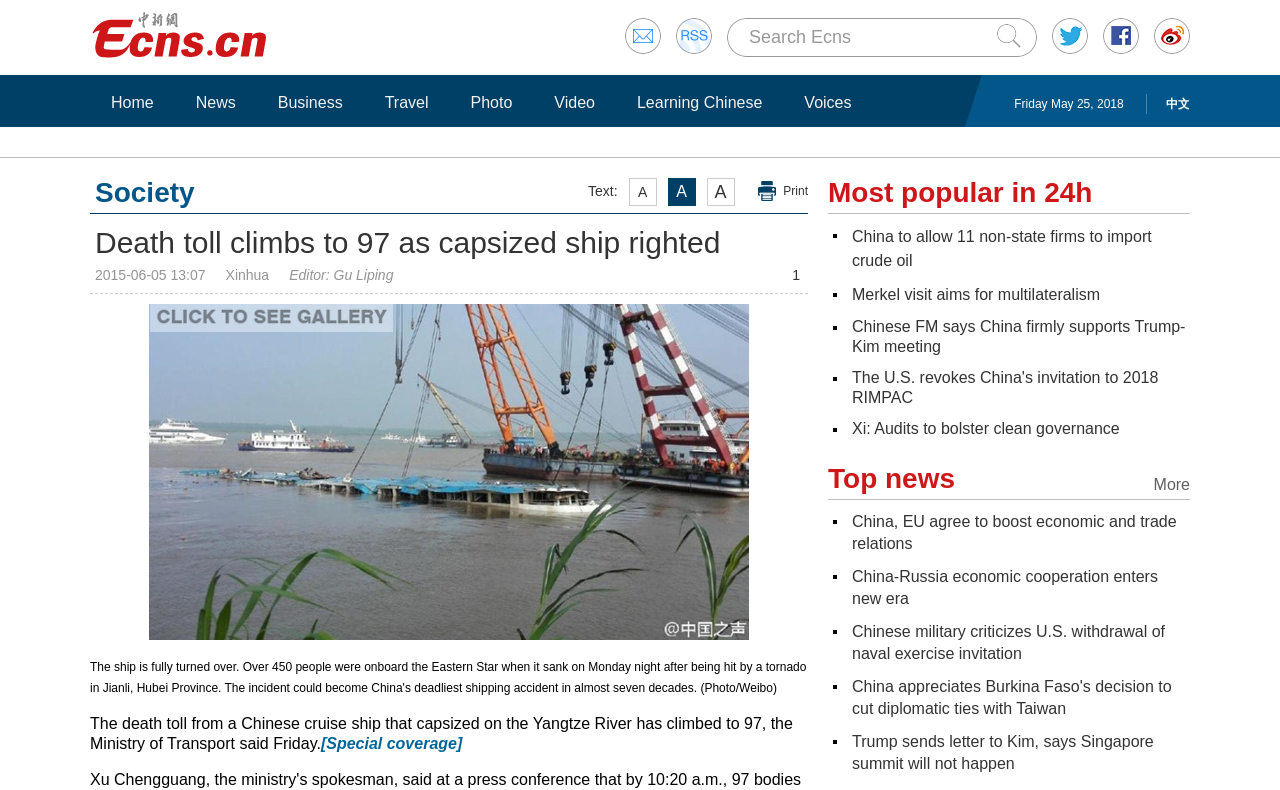Provide the bounding box coordinates, formatted as (top-left x, top-left y, bottom-right x, bottom-right y), with all values being floating point numbers between 0 and 1. Identify the bounding box of the UI element that matches the description: Merkel visit aims for multilateralism

[0.666, 0.362, 0.859, 0.384]